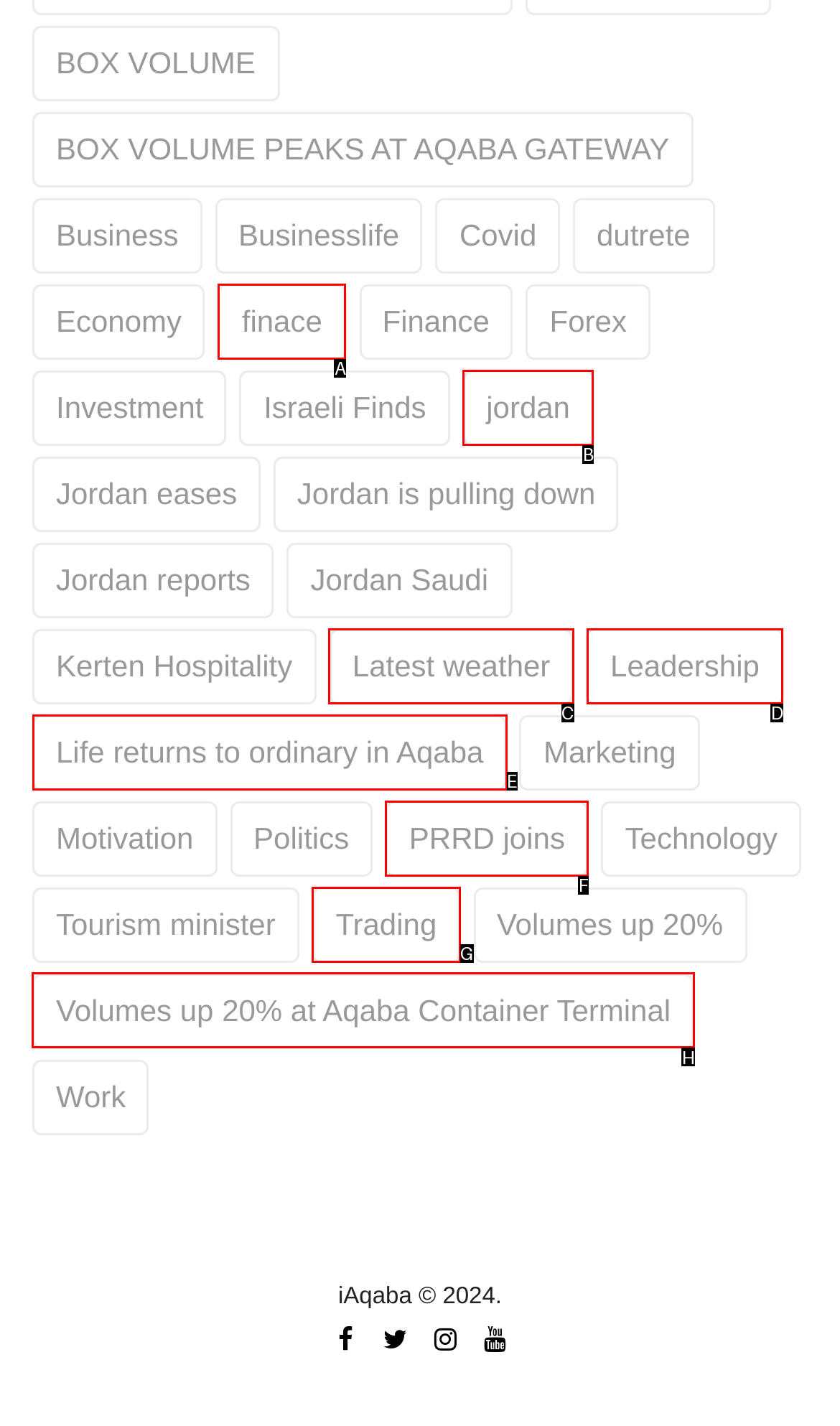Which choice should you pick to execute the task: Read about Volumes up 20% at Aqaba Container Terminal
Respond with the letter associated with the correct option only.

H